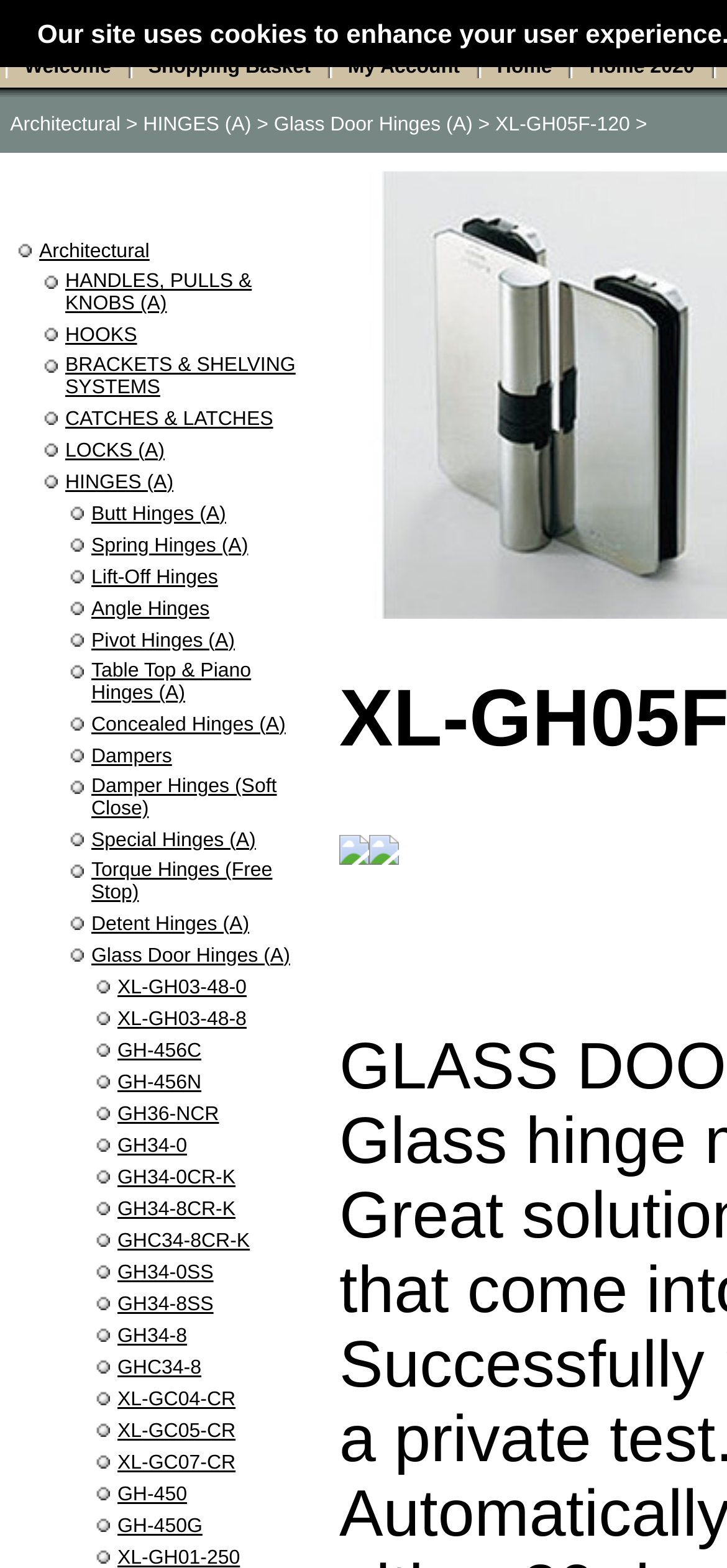Determine the bounding box coordinates for the region that must be clicked to execute the following instruction: "View 'Glass Door Hinges (A)'".

[0.377, 0.073, 0.65, 0.087]